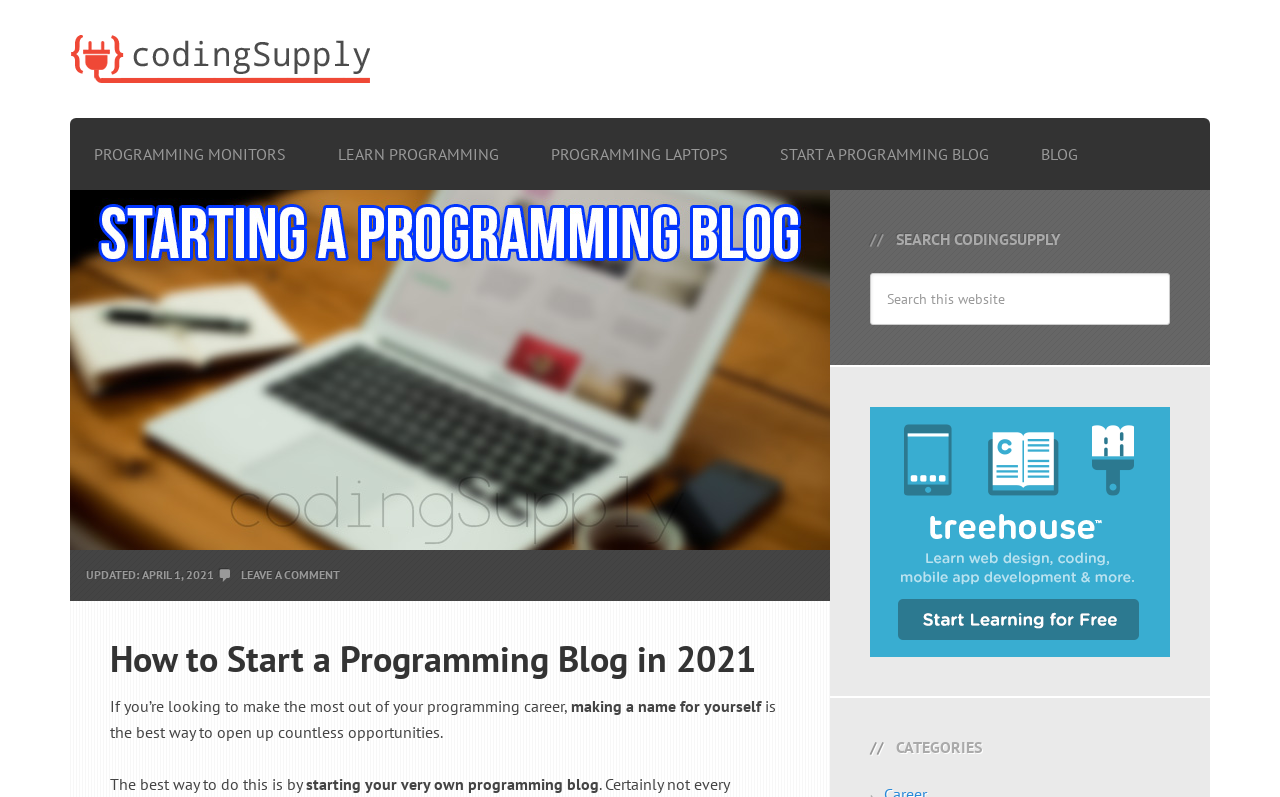What is the main navigation menu?
Based on the screenshot, answer the question with a single word or phrase.

Main